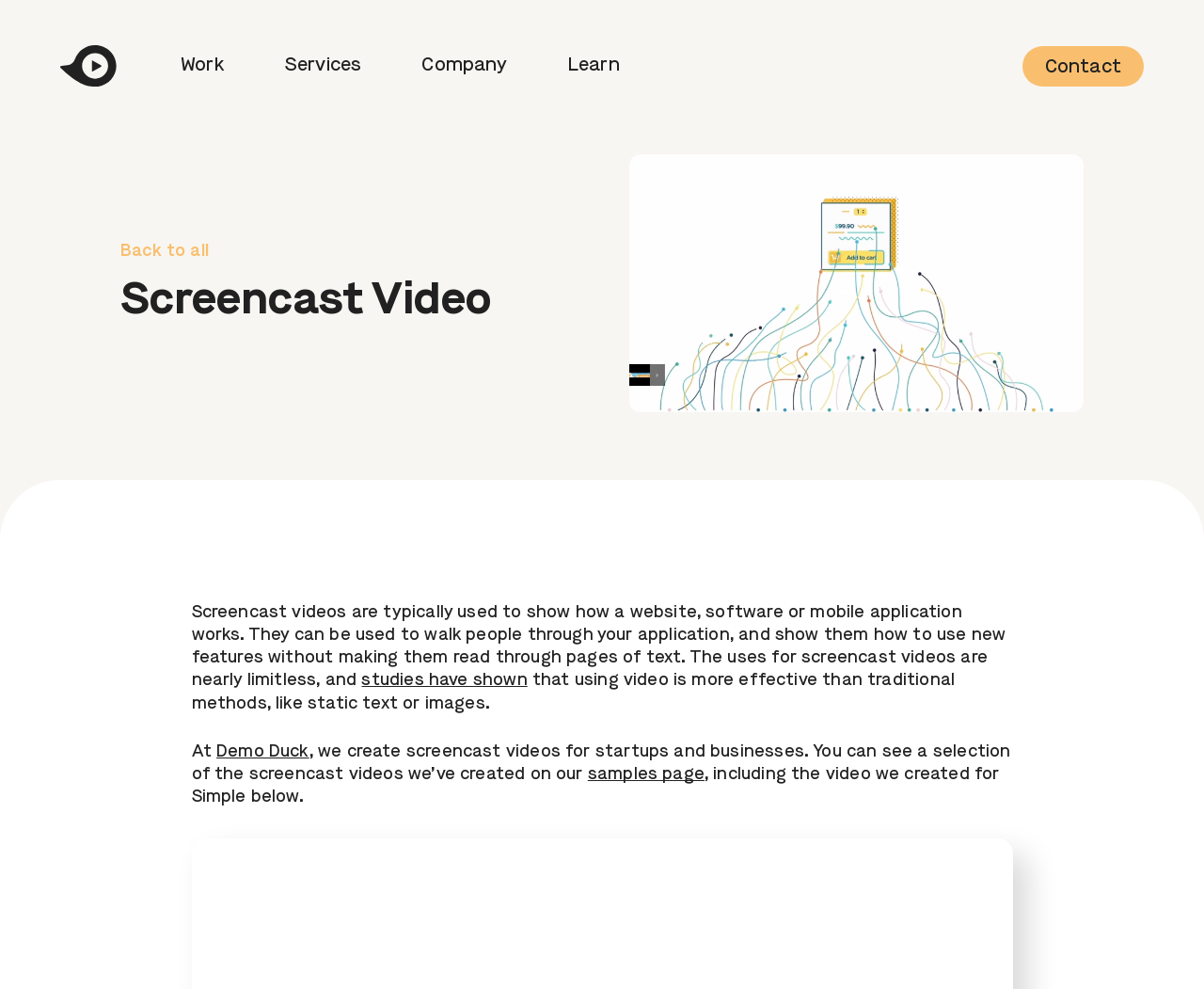Please locate the bounding box coordinates of the element that should be clicked to achieve the given instruction: "View the 'Screencast Video' heading".

[0.1, 0.281, 0.449, 0.331]